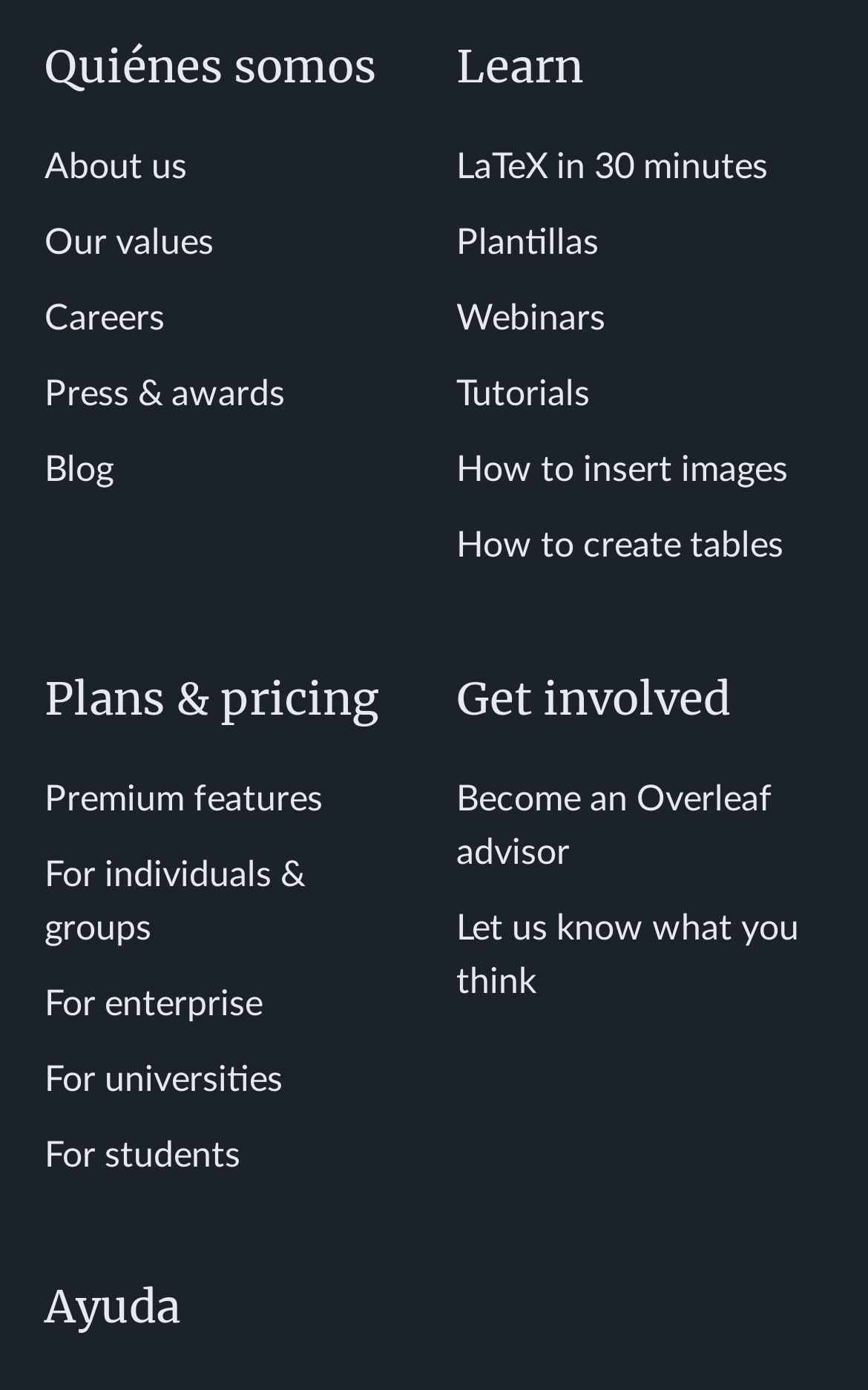Please determine the bounding box coordinates of the element to click in order to execute the following instruction: "View plans and pricing for individuals and groups". The coordinates should be four float numbers between 0 and 1, specified as [left, top, right, bottom].

[0.051, 0.616, 0.351, 0.681]